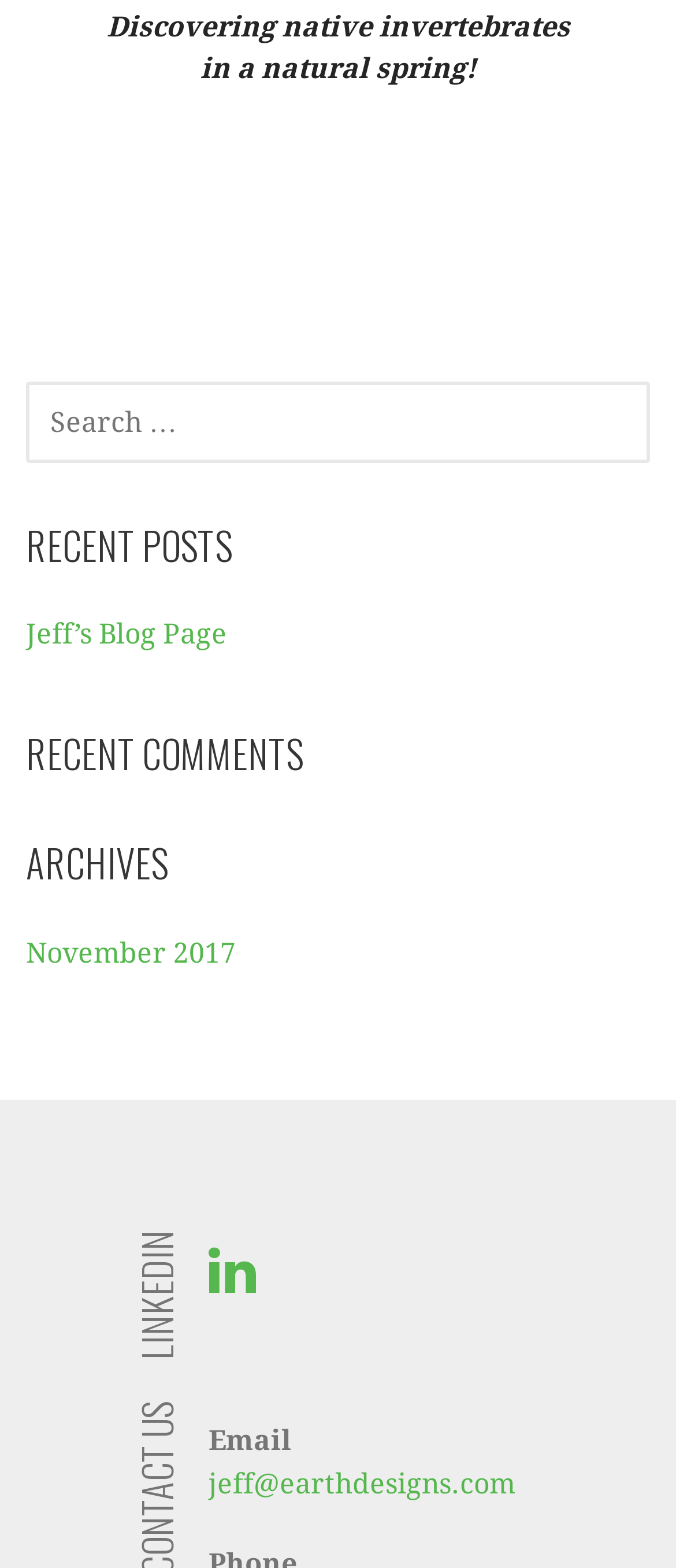Determine the bounding box coordinates of the UI element described by: "title="Visit EarthDesigns, LLC on LinkedIn"".

[0.308, 0.807, 0.377, 0.828]